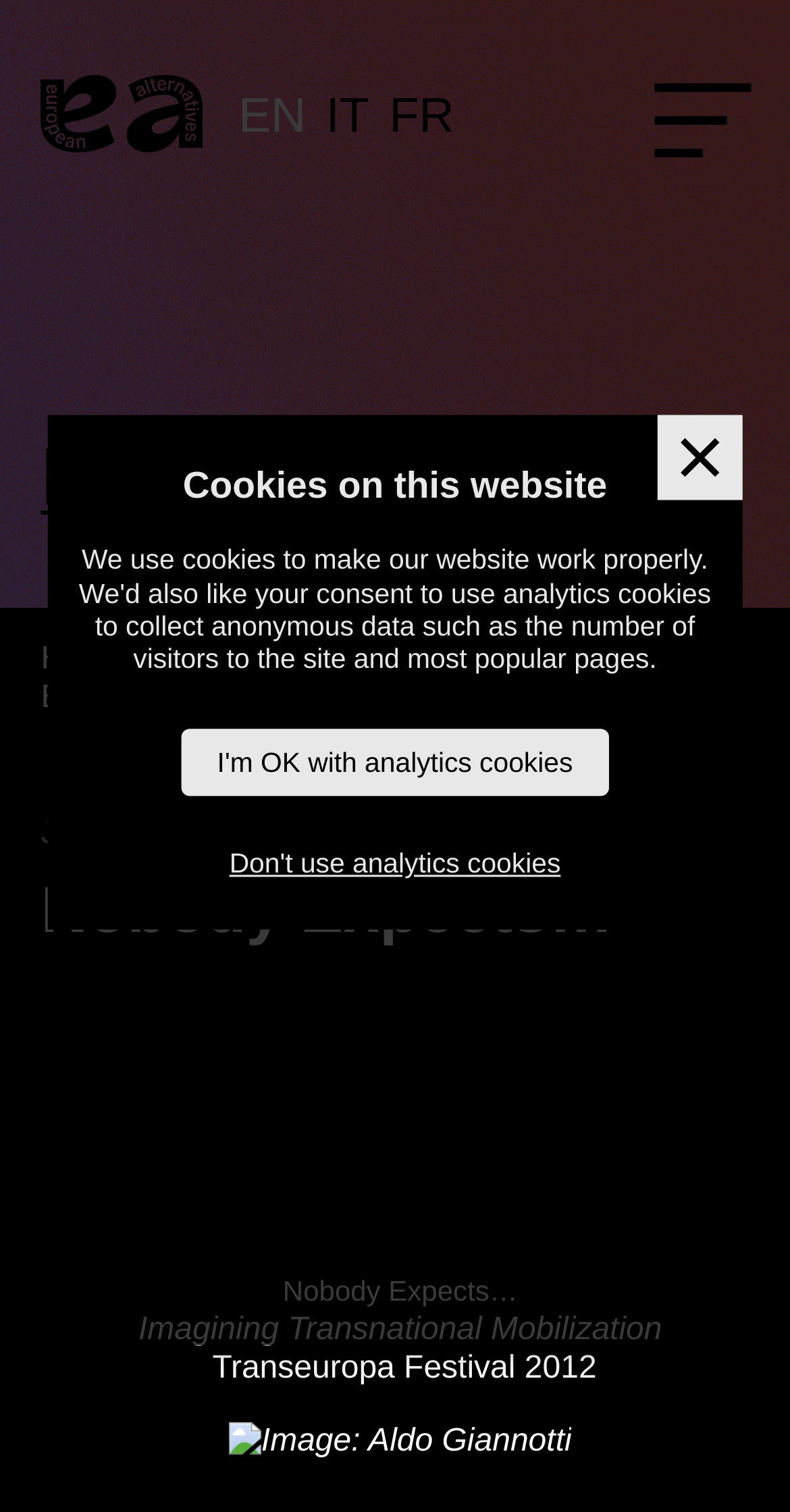What is the date of the article?
Based on the content of the image, thoroughly explain and answer the question.

I found the date of the article by looking at the StaticText element with the content 'Jul 31, 2012' located below the main heading.